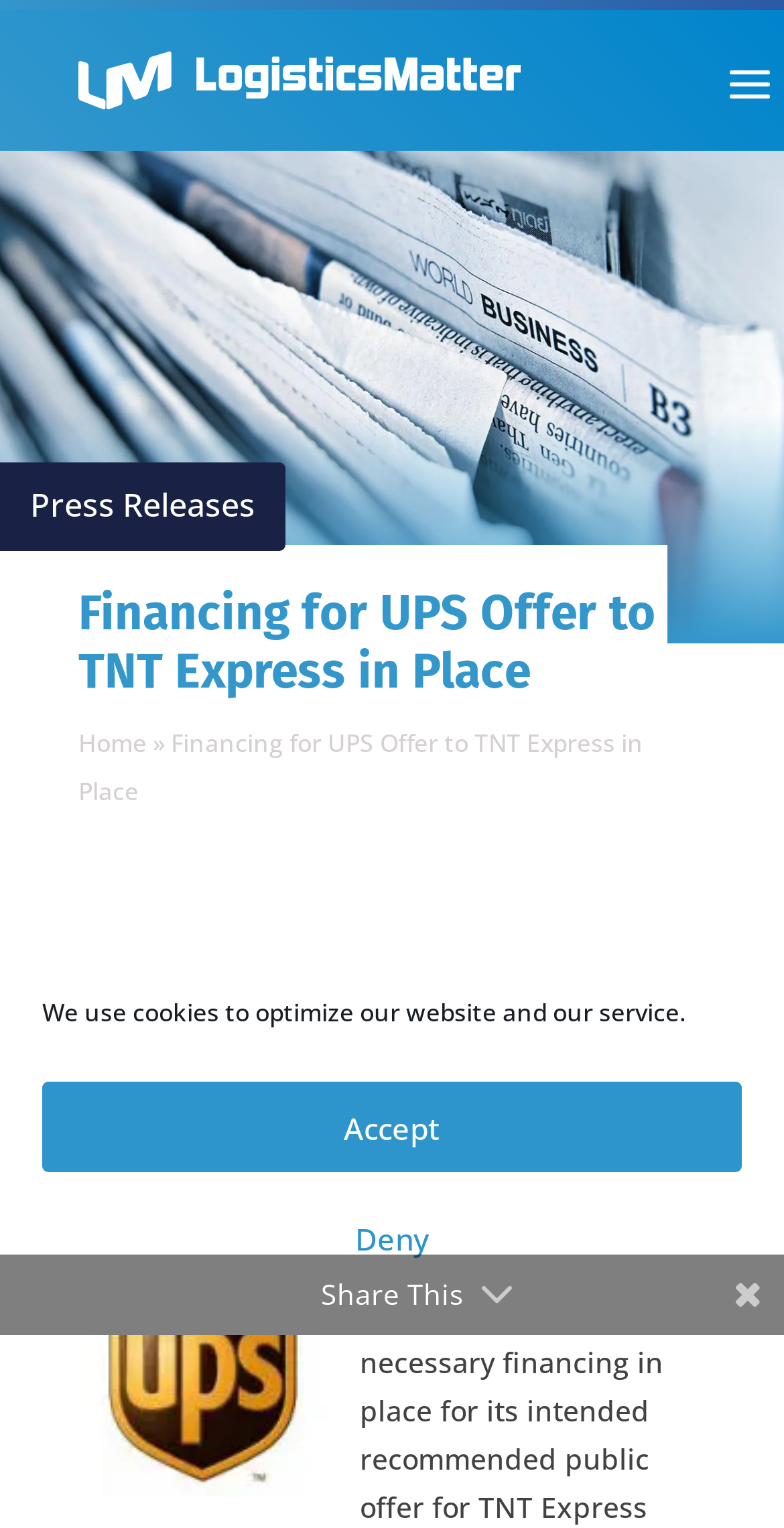What is the text above the 'Accept' button?
Based on the image, answer the question with a single word or brief phrase.

We use cookies to optimize our website and our service.